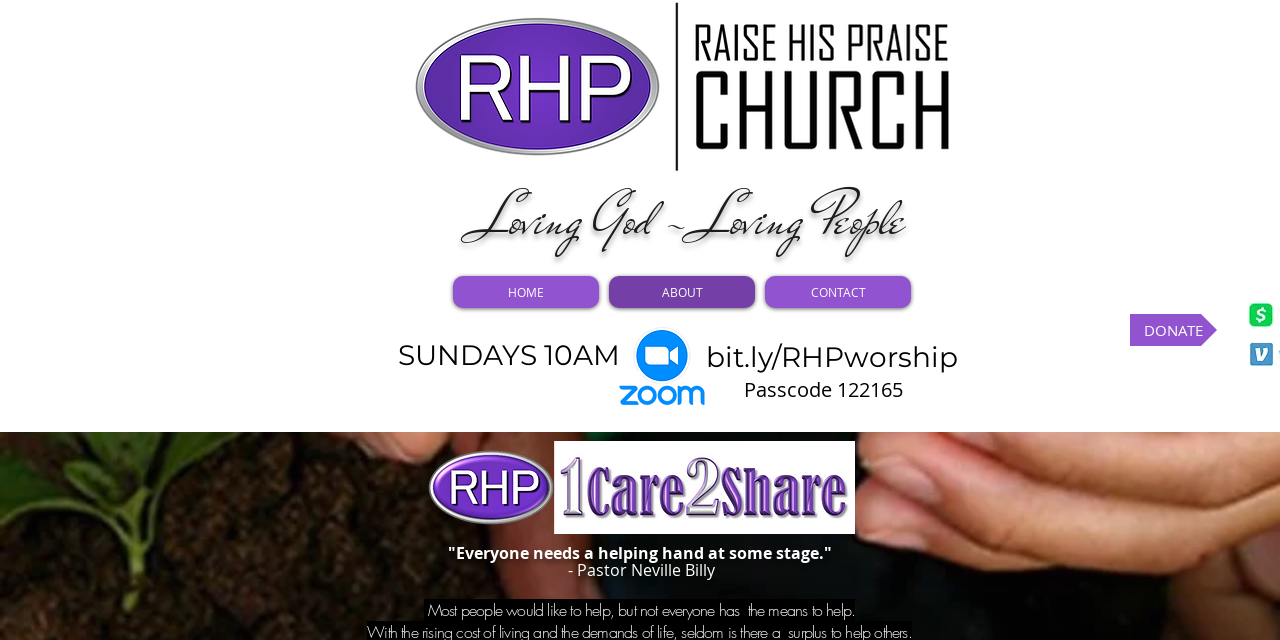What is the purpose of the 'Previous' and 'Next' buttons?
Please provide a comprehensive answer based on the details in the screenshot.

The 'Previous' and 'Next' buttons are located within the 'Slideshow' region, and they have bounding box coordinates of [0.078, 0.13, 0.094, 0.196] and [0.906, 0.13, 0.922, 0.196] respectively. This suggests that they are used to navigate through the slides, allowing users to move back and forth between different slides.